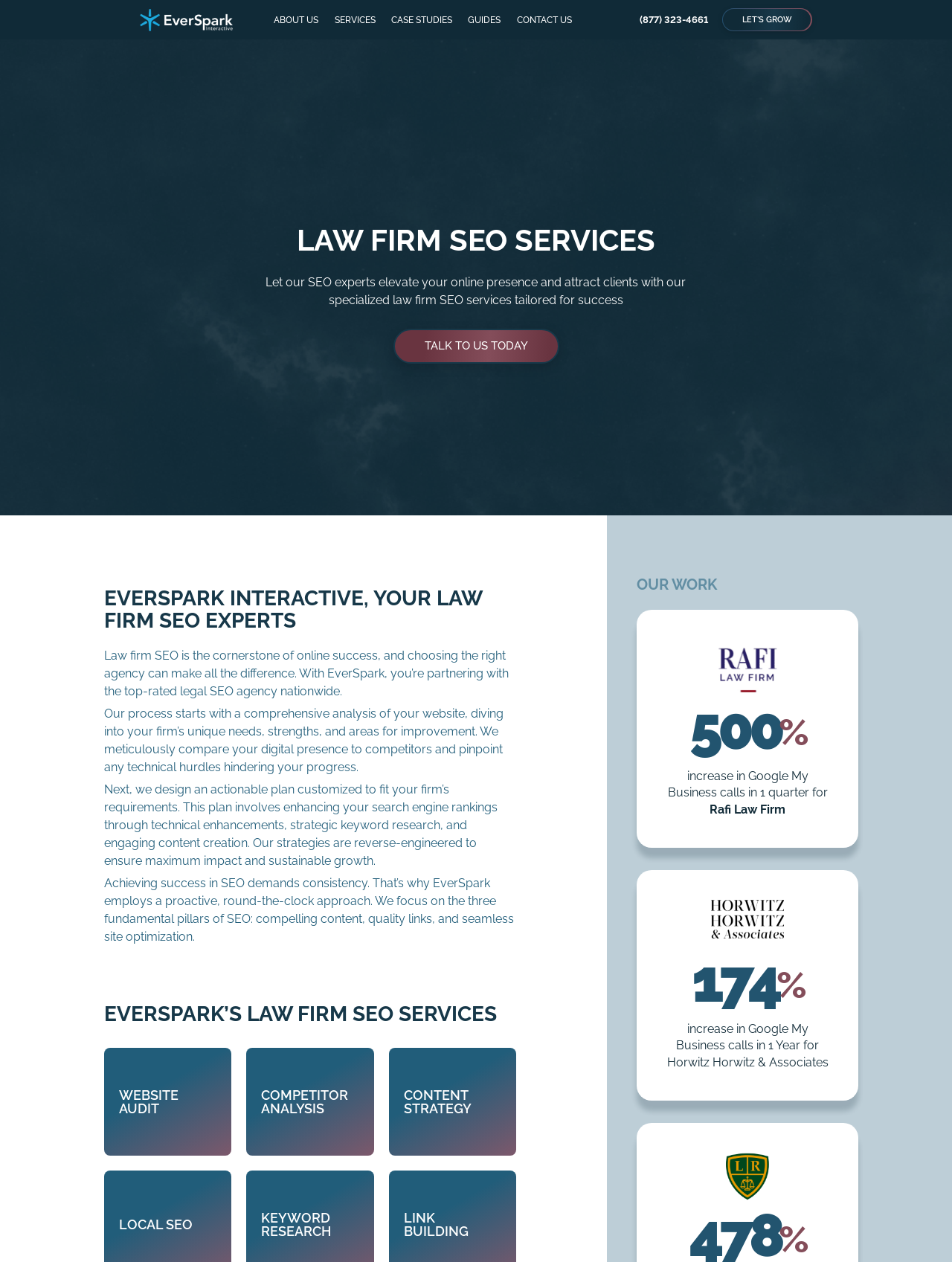Identify the bounding box coordinates for the region of the element that should be clicked to carry out the instruction: "Click the logo". The bounding box coordinates should be four float numbers between 0 and 1, i.e., [left, top, right, bottom].

[0.147, 0.007, 0.245, 0.025]